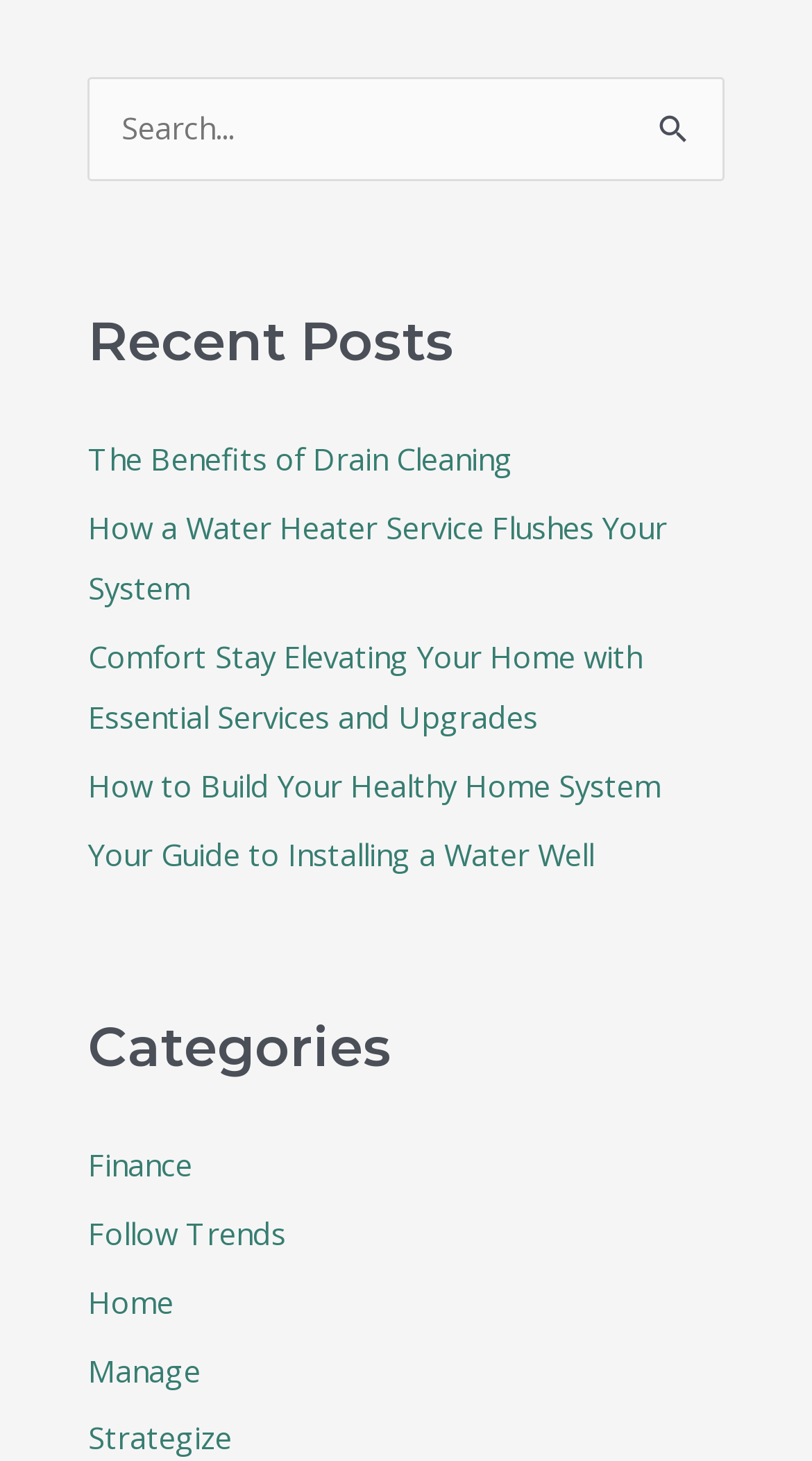Specify the bounding box coordinates for the region that must be clicked to perform the given instruction: "Click the Search button".

[0.776, 0.053, 0.891, 0.129]